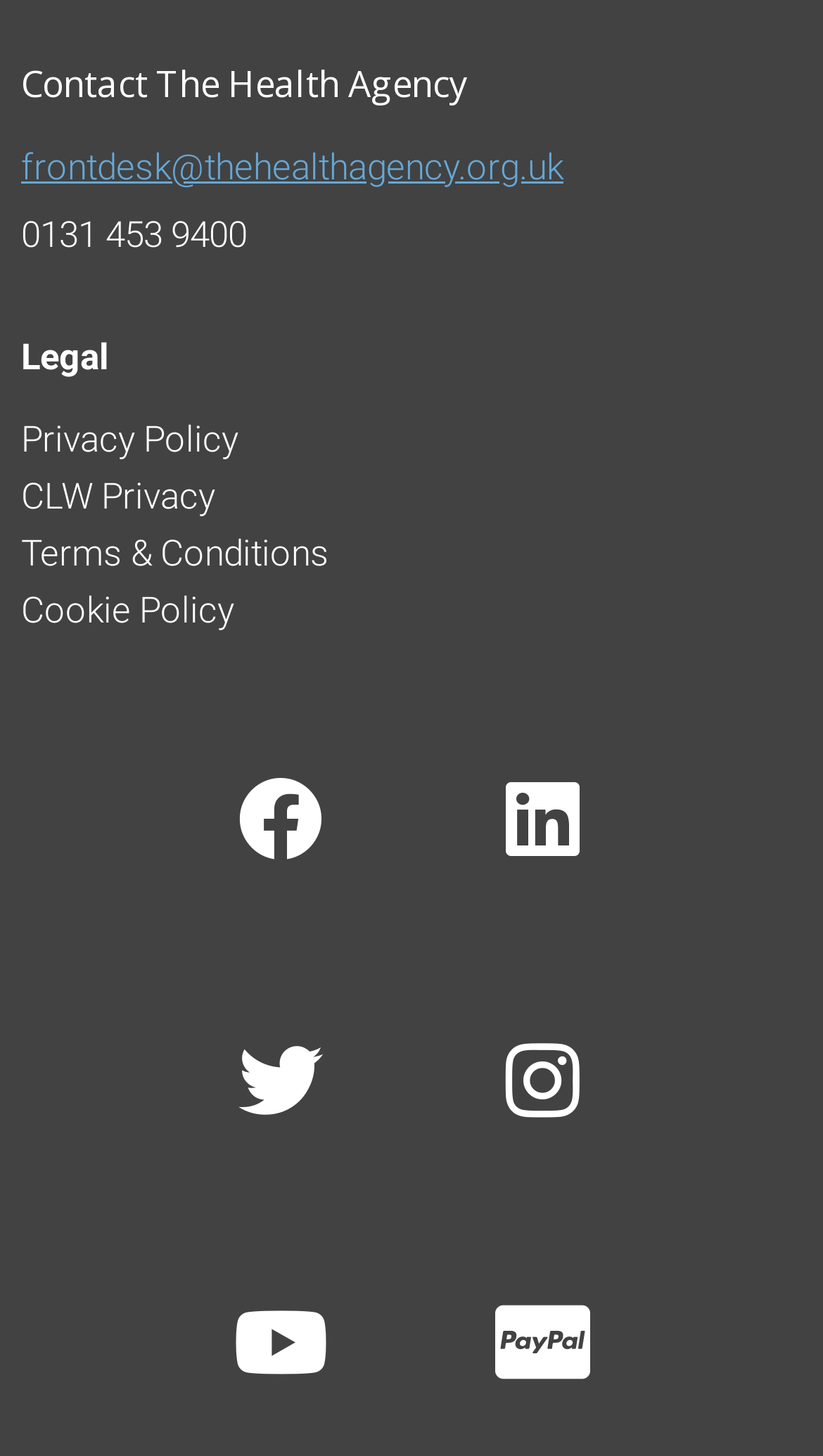Please determine the bounding box coordinates of the clickable area required to carry out the following instruction: "Contact the health agency via email". The coordinates must be four float numbers between 0 and 1, represented as [left, top, right, bottom].

[0.026, 0.1, 0.685, 0.129]